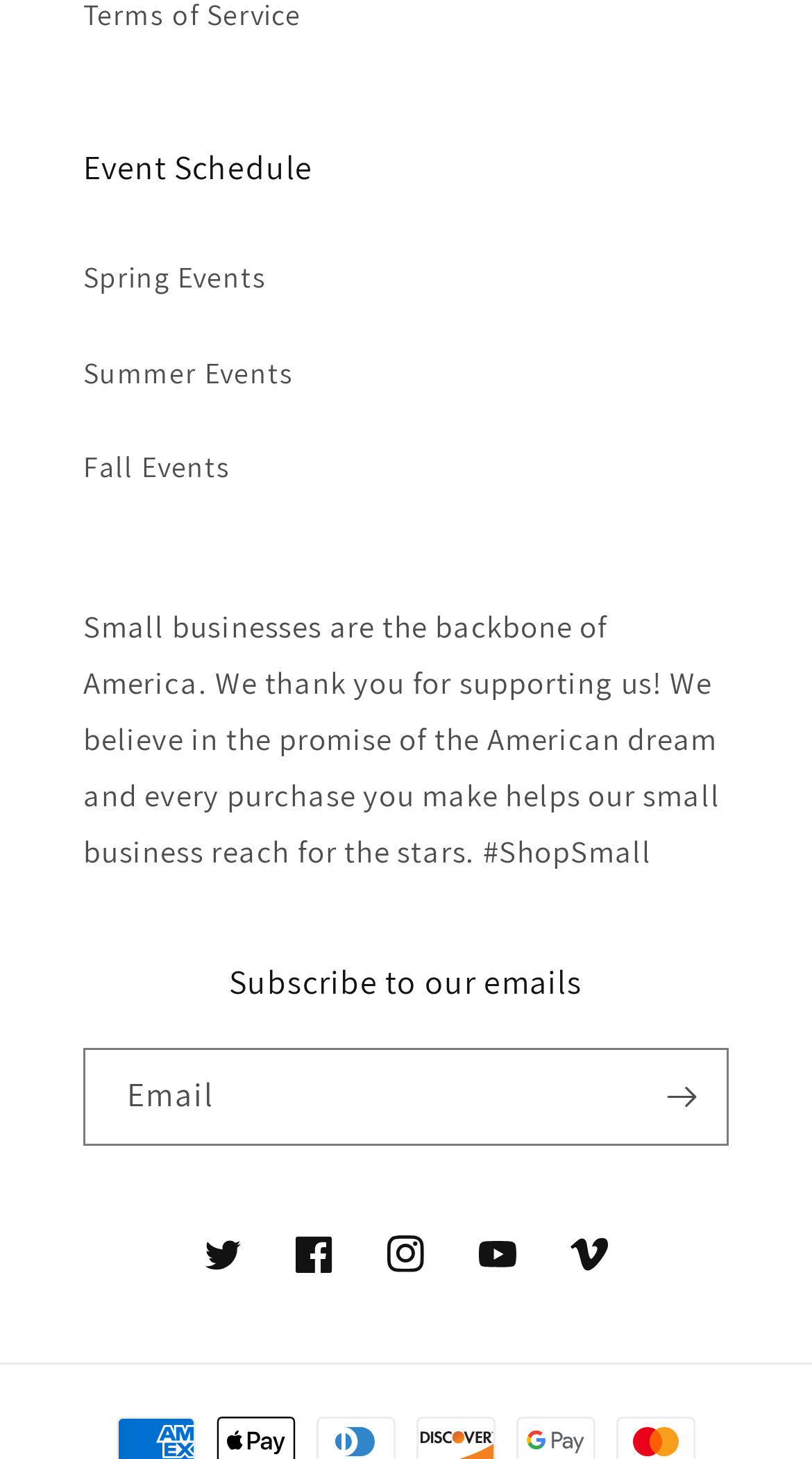Calculate the bounding box coordinates for the UI element based on the following description: "Spring Events". Ensure the coordinates are four float numbers between 0 and 1, i.e., [left, top, right, bottom].

[0.103, 0.159, 0.897, 0.223]